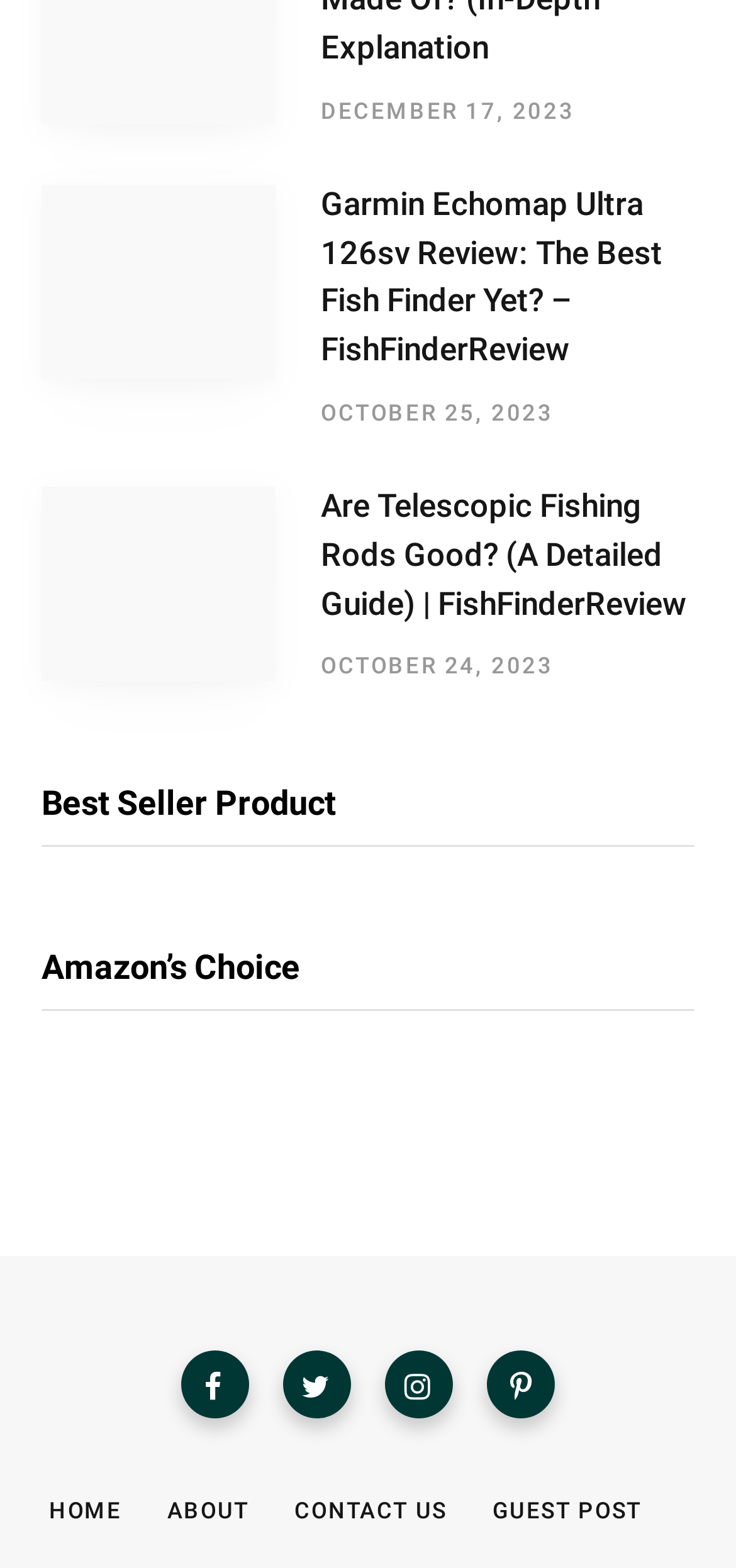Show the bounding box coordinates of the element that should be clicked to complete the task: "Go to HOME page".

[0.067, 0.956, 0.166, 0.972]